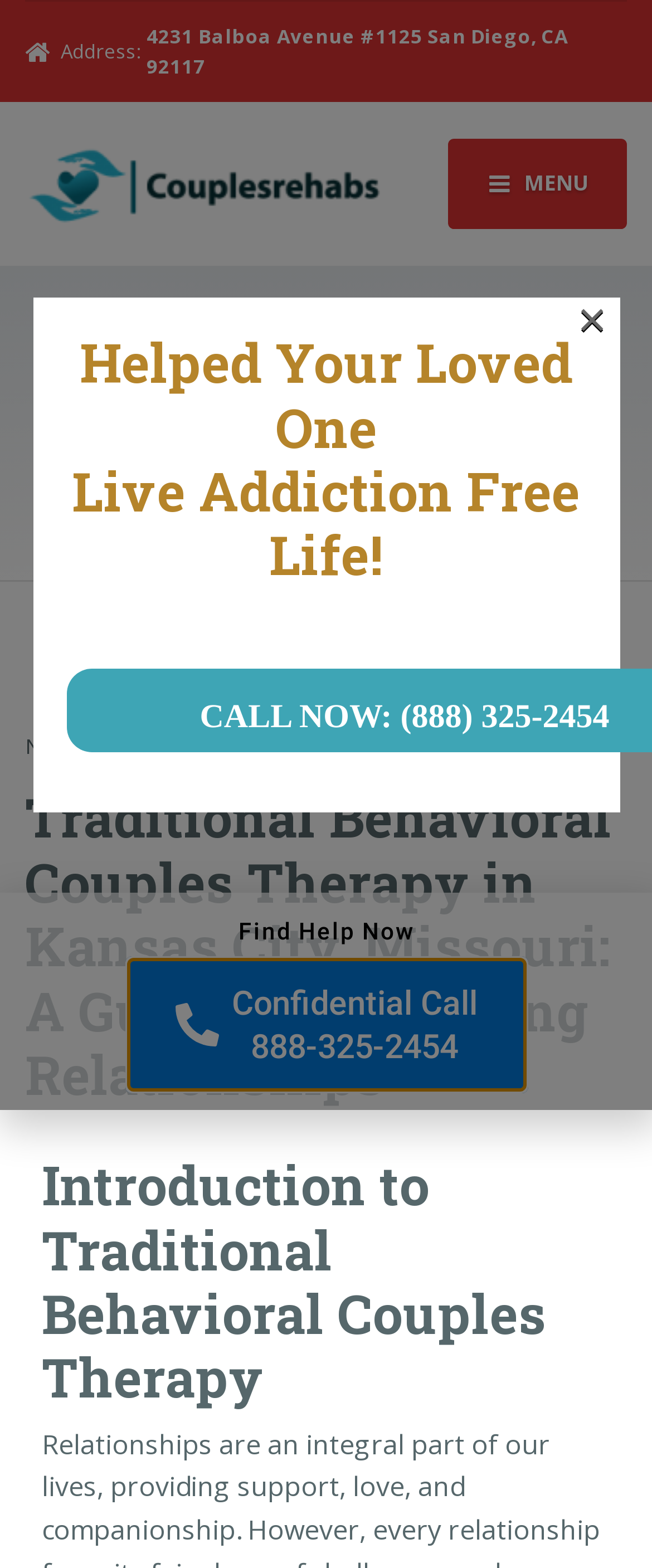Please identify the bounding box coordinates of the clickable area that will fulfill the following instruction: "Visit the Couples Rehabs homepage". The coordinates should be in the format of four float numbers between 0 and 1, i.e., [left, top, right, bottom].

[0.038, 0.077, 0.642, 0.158]